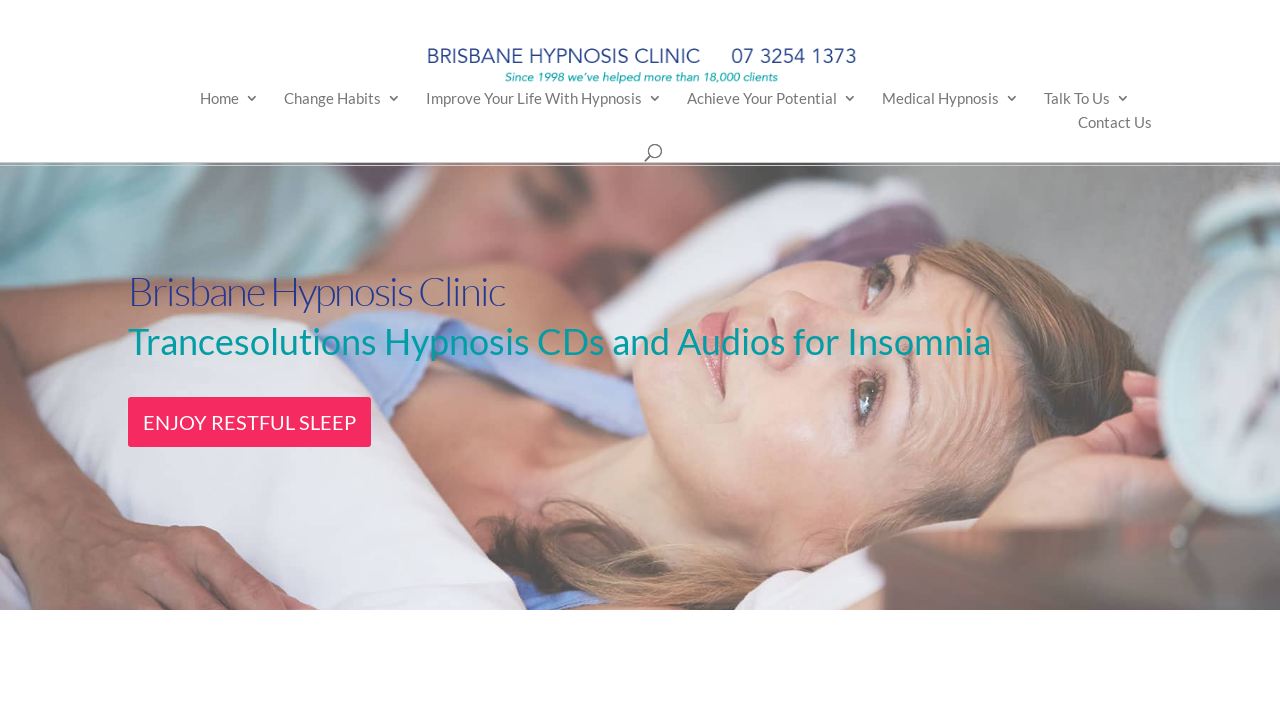Please determine the primary heading and provide its text.

Brisbane Hypnosis Clinic